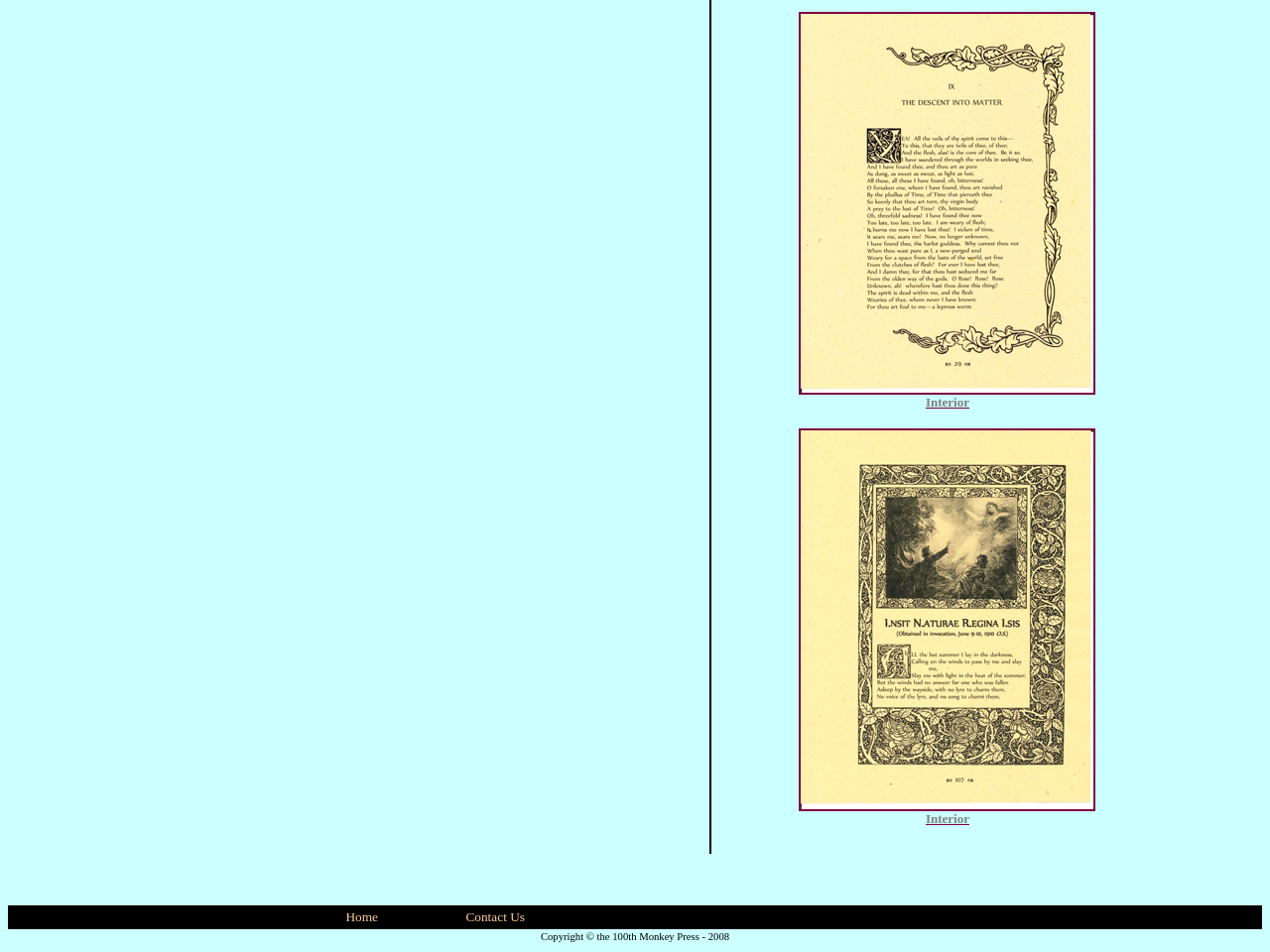Provide a one-word or short-phrase response to the question:
How many images are on the webpage?

2